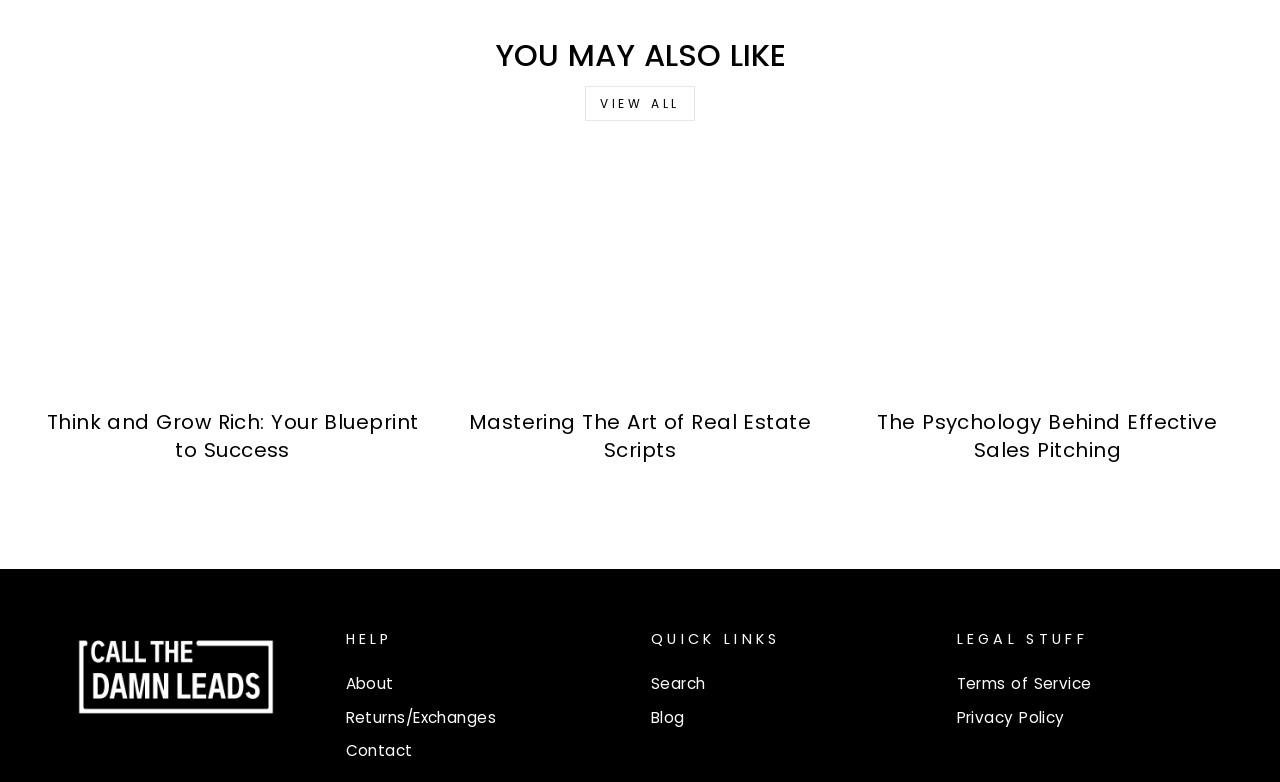Find the bounding box coordinates for the element described here: "Privacy Policy".

[0.747, 0.898, 0.832, 0.936]